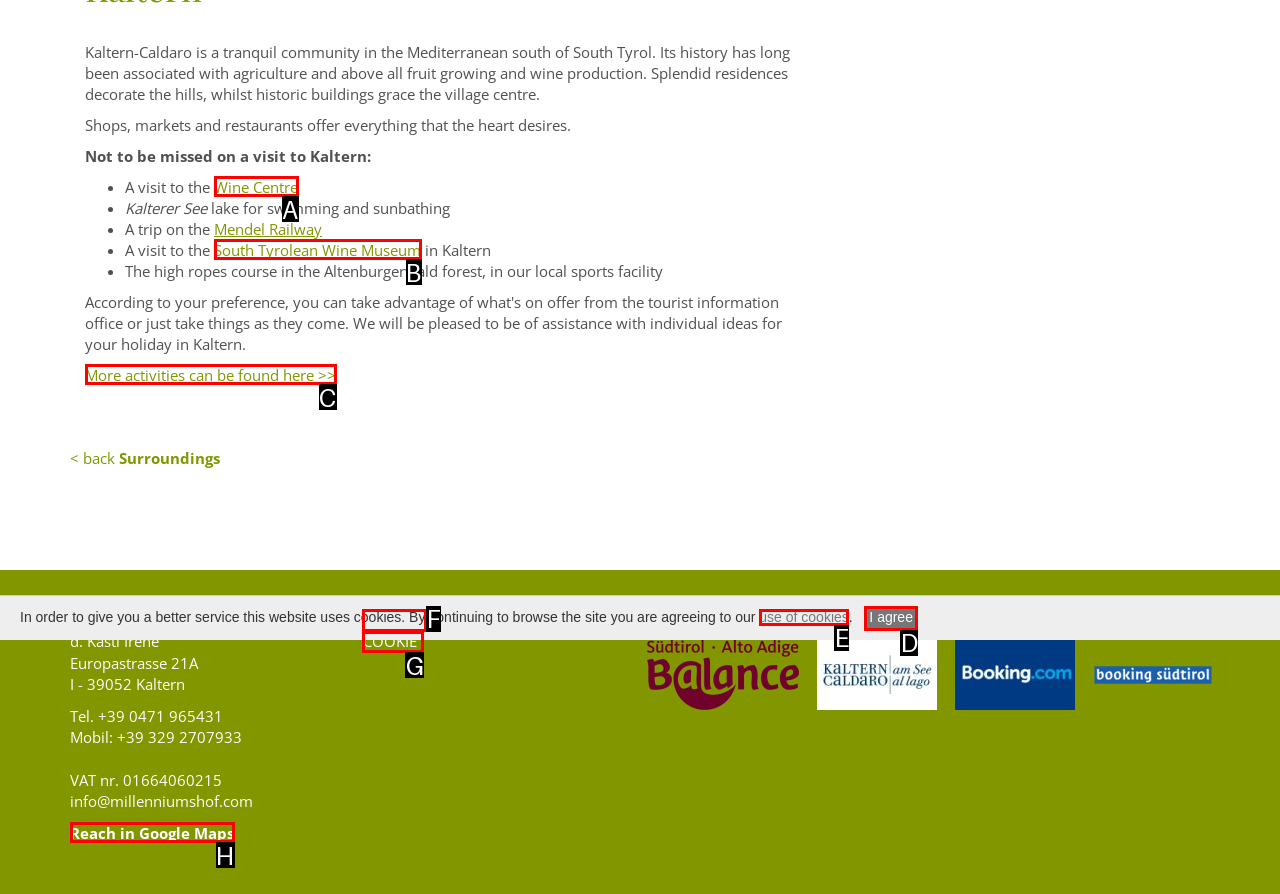Identify the HTML element that corresponds to the description: Reach in Google Maps Provide the letter of the matching option directly from the choices.

H